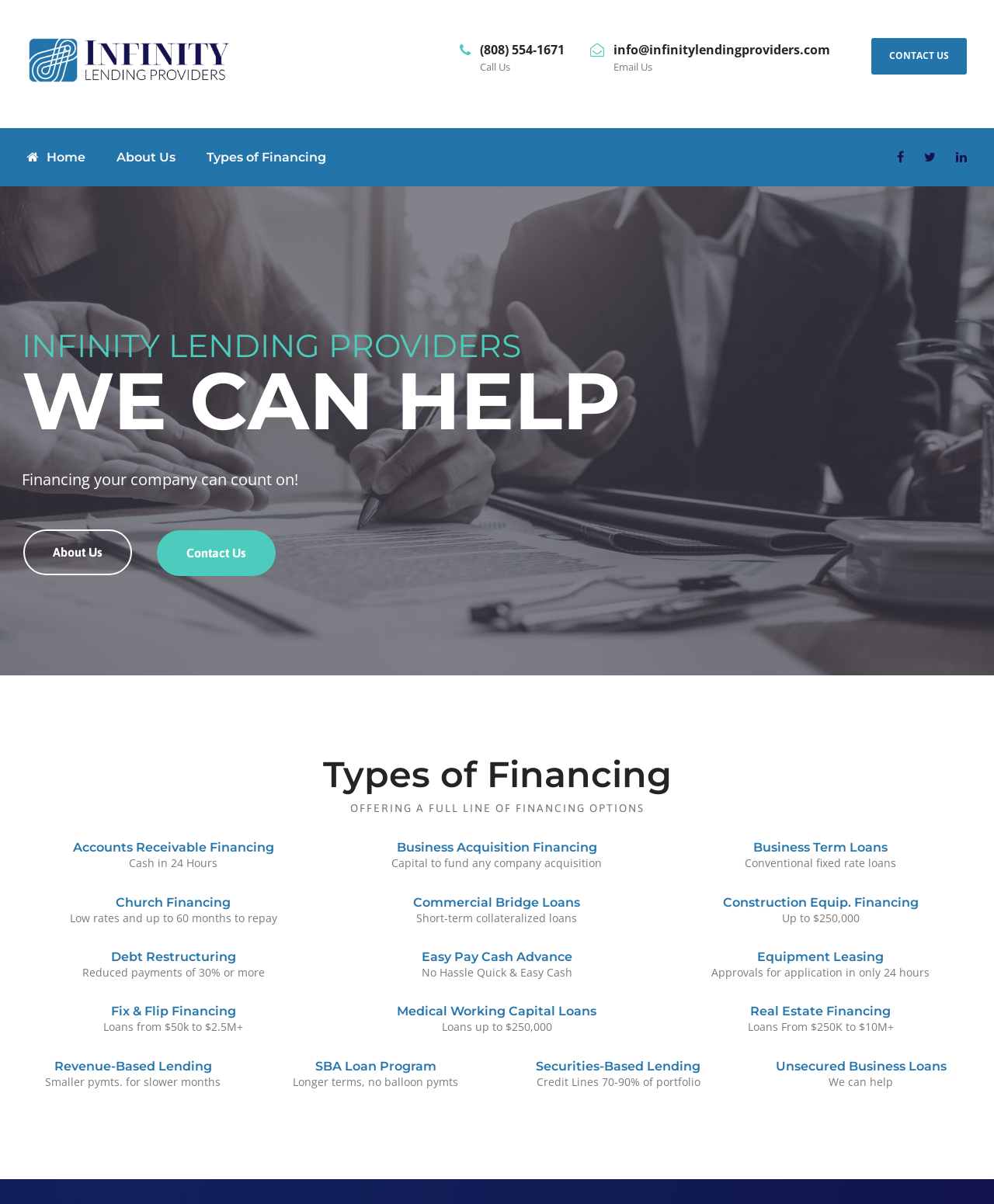What is the phone number to call? Refer to the image and provide a one-word or short phrase answer.

(808) 554-1671